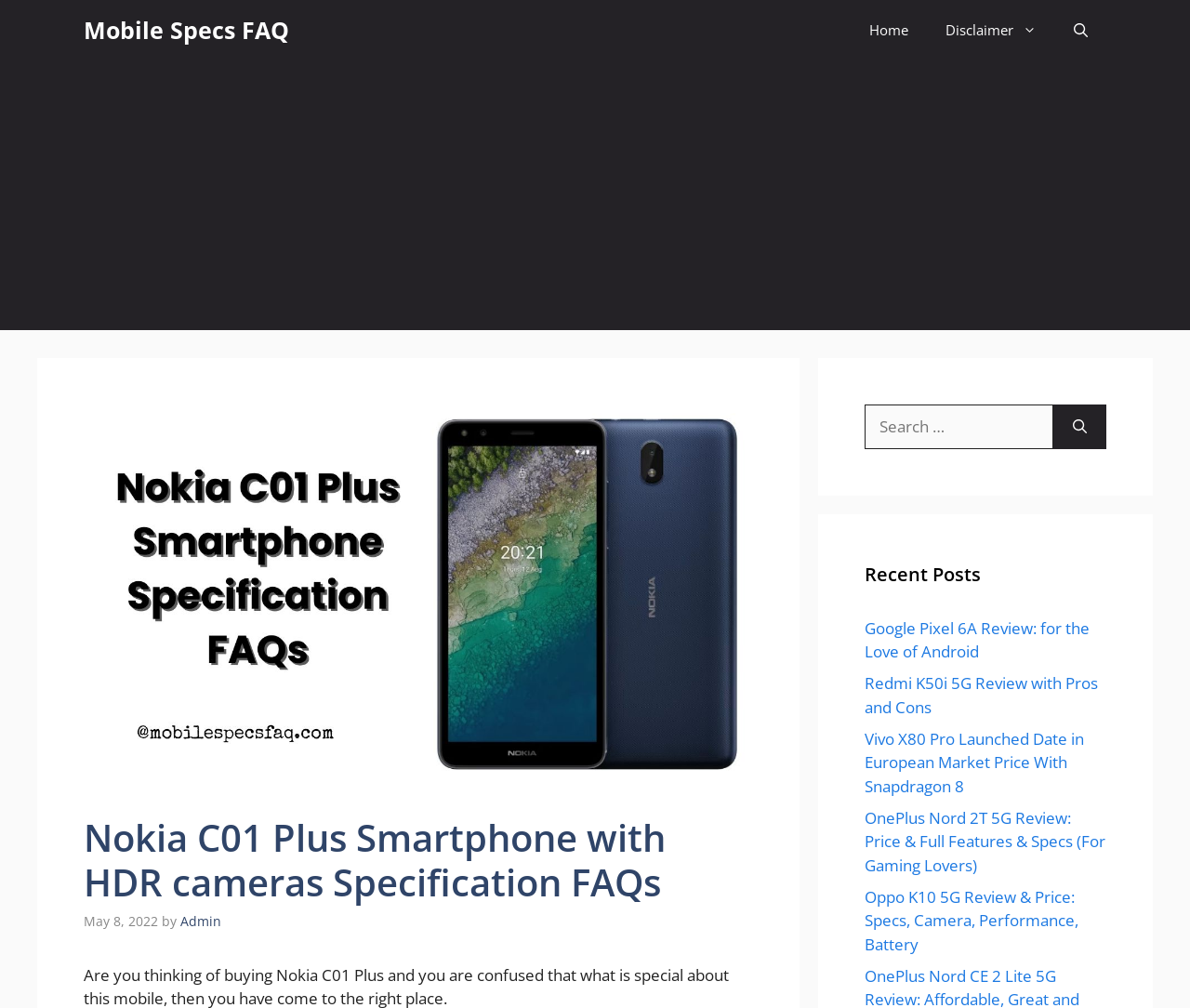Respond with a single word or phrase for the following question: 
What is the purpose of the search bar on this webpage?

To search for mobile specs and FAQs